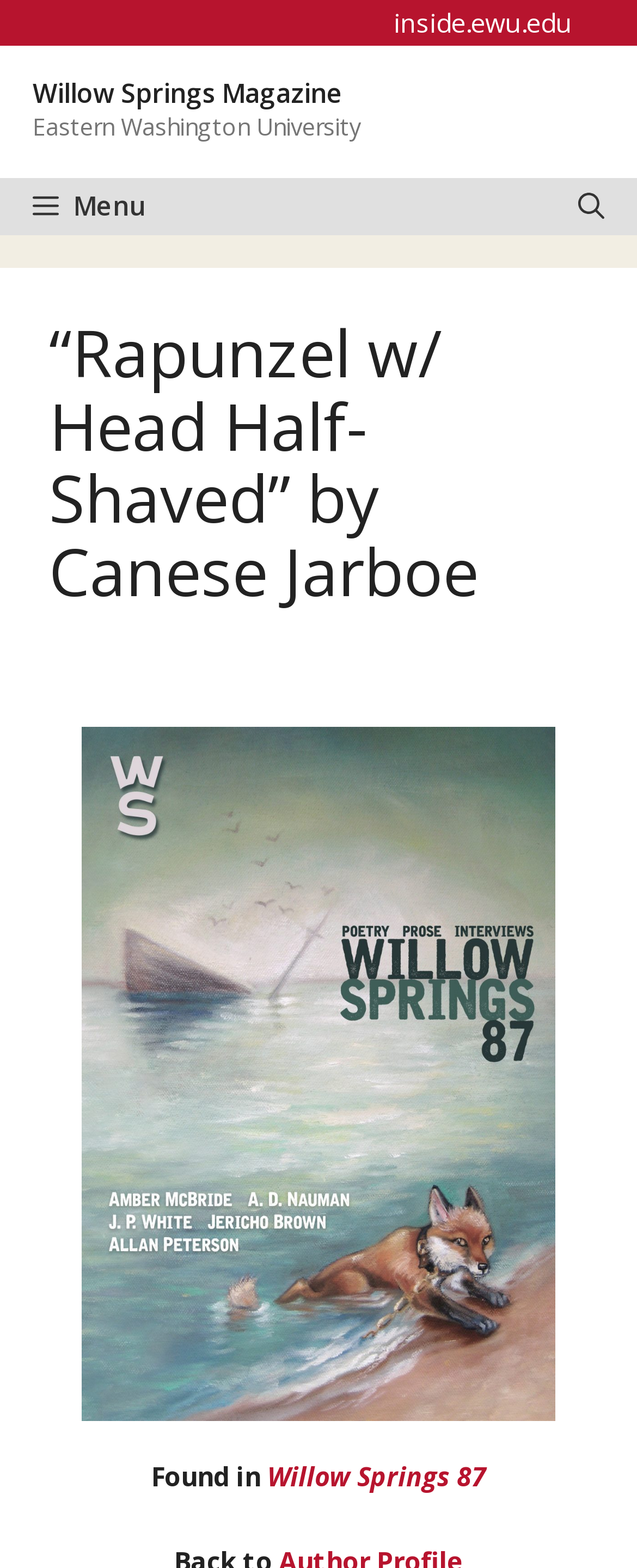Identify the bounding box coordinates for the UI element described as follows: inside.ewu.edu. Use the format (top-left x, top-left y, bottom-right x, bottom-right y) and ensure all values are floating point numbers between 0 and 1.

[0.618, 0.003, 0.897, 0.026]